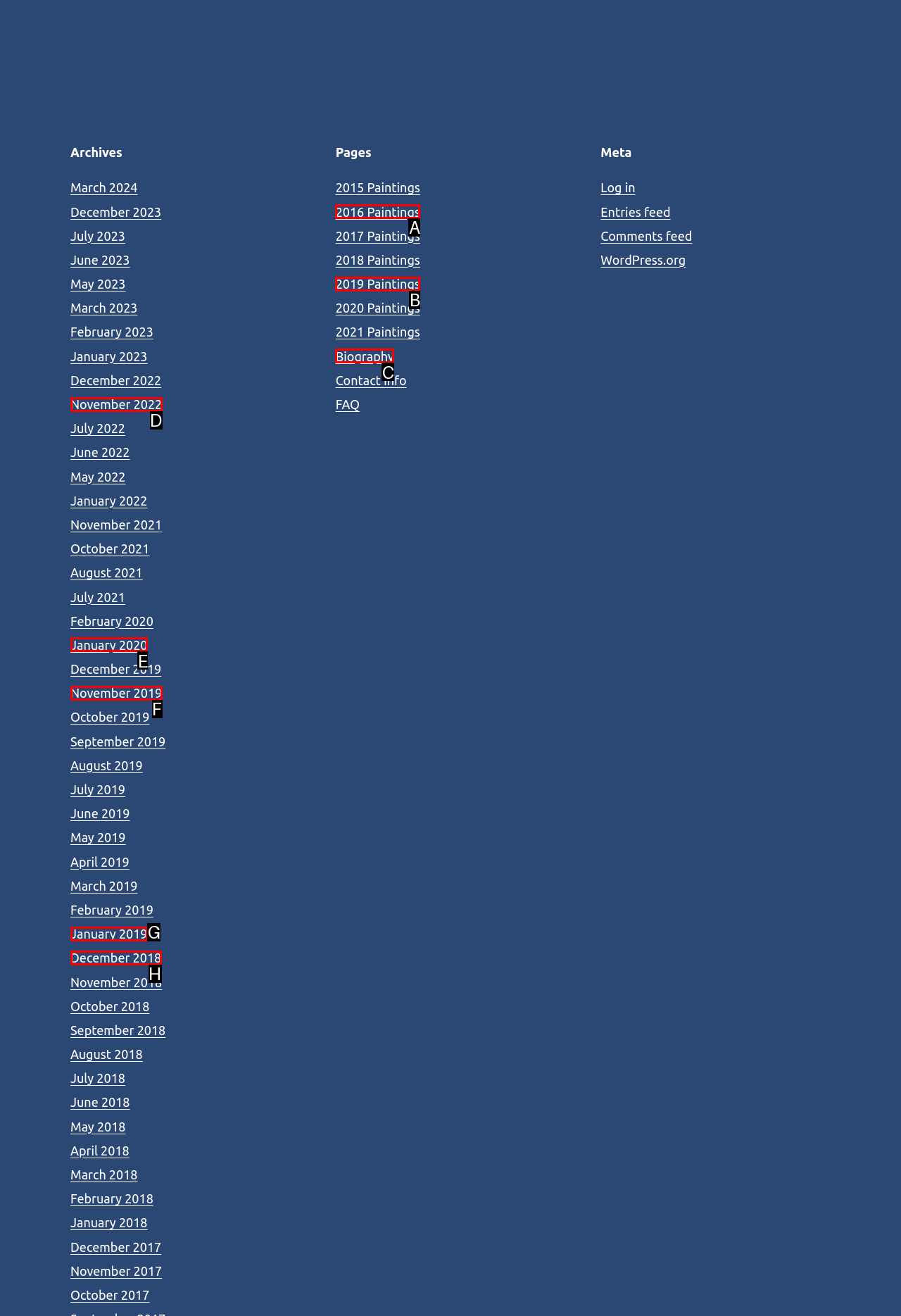Based on the description: November 2019, identify the matching HTML element. Reply with the letter of the correct option directly.

F